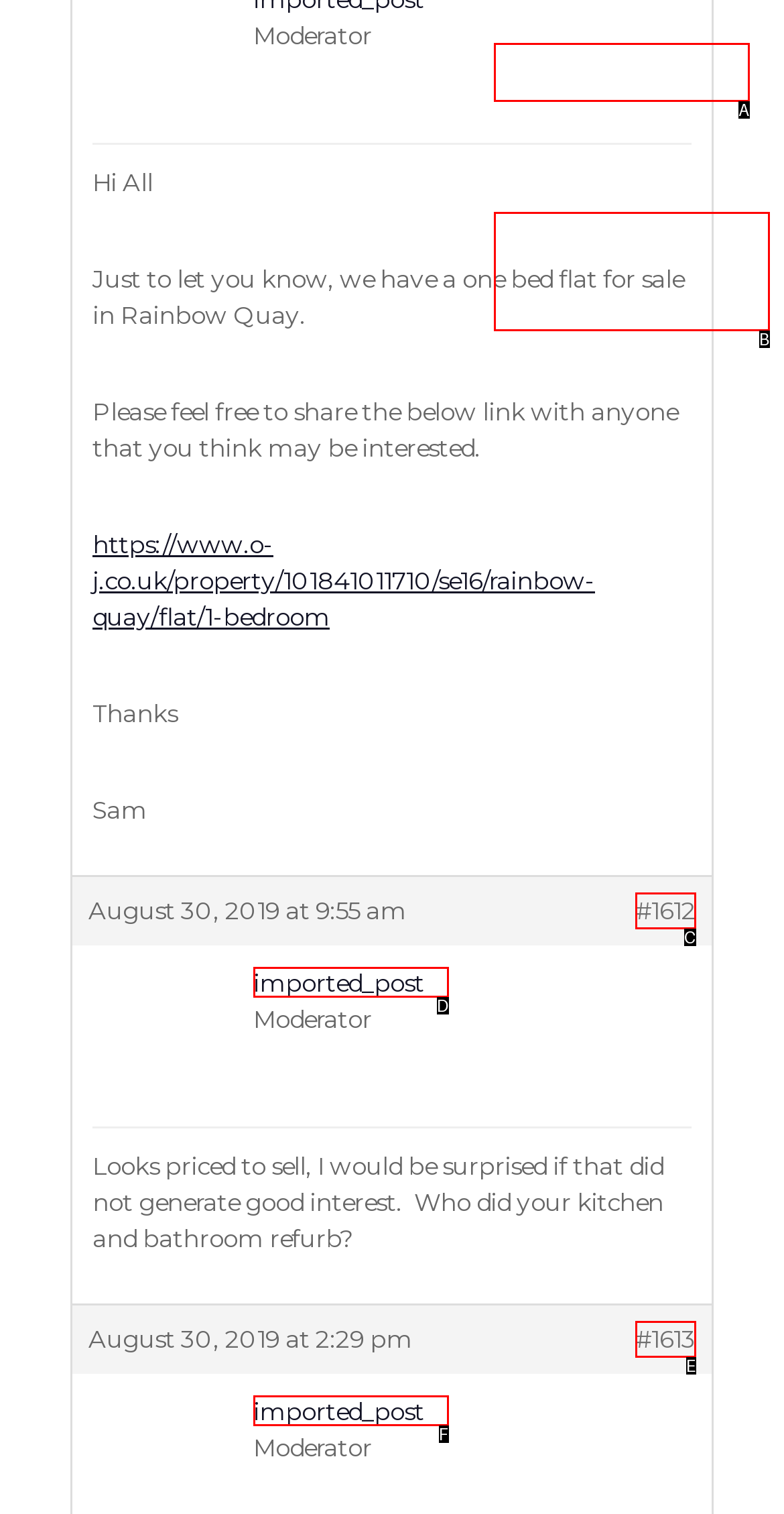Given the description: Main Contacts, pick the option that matches best and answer with the corresponding letter directly.

B